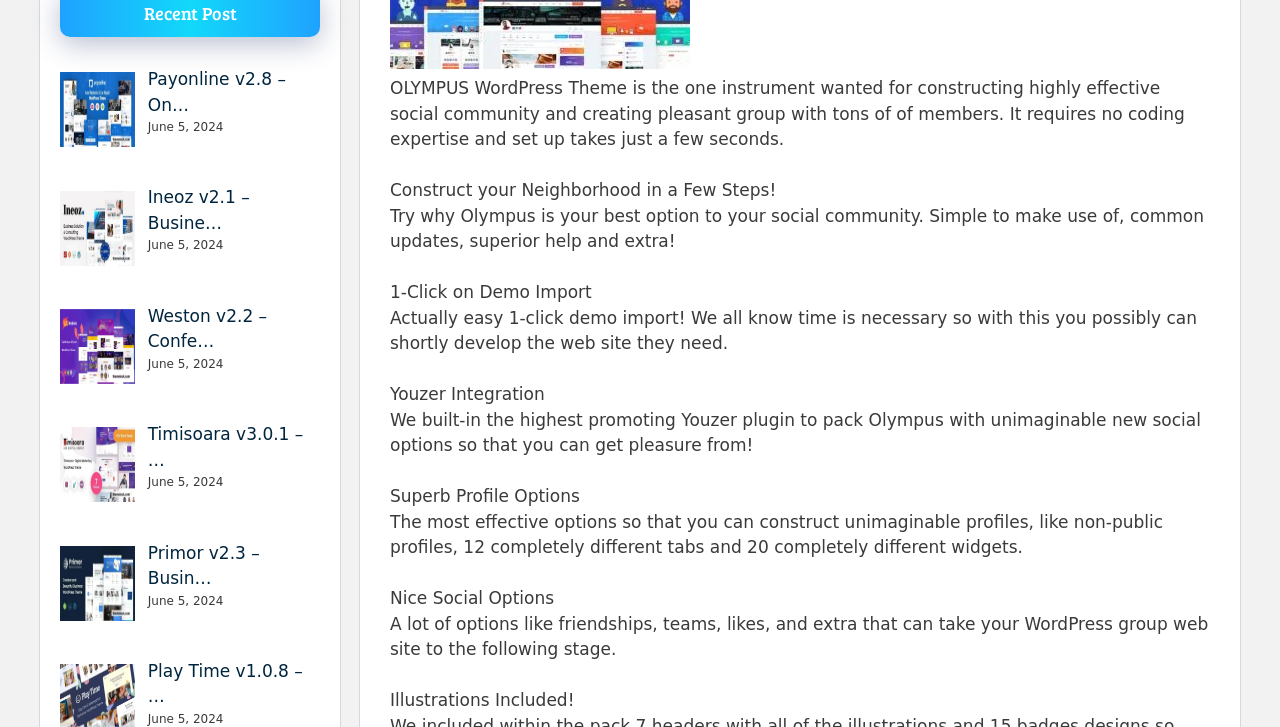Given the description "Getting Started", determine the bounding box of the corresponding UI element.

None